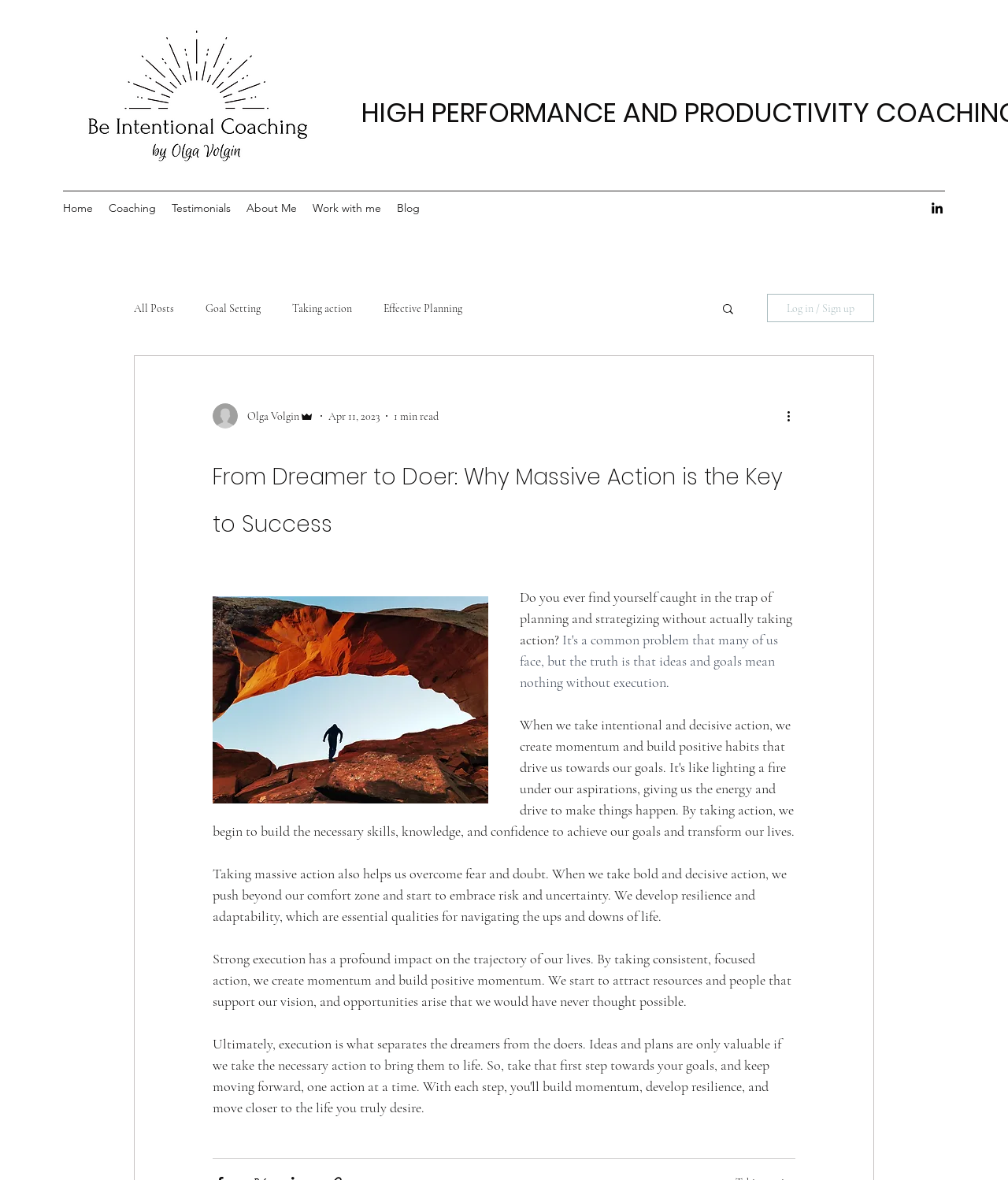Respond with a single word or phrase to the following question:
What is the estimated reading time of the article?

1 min read